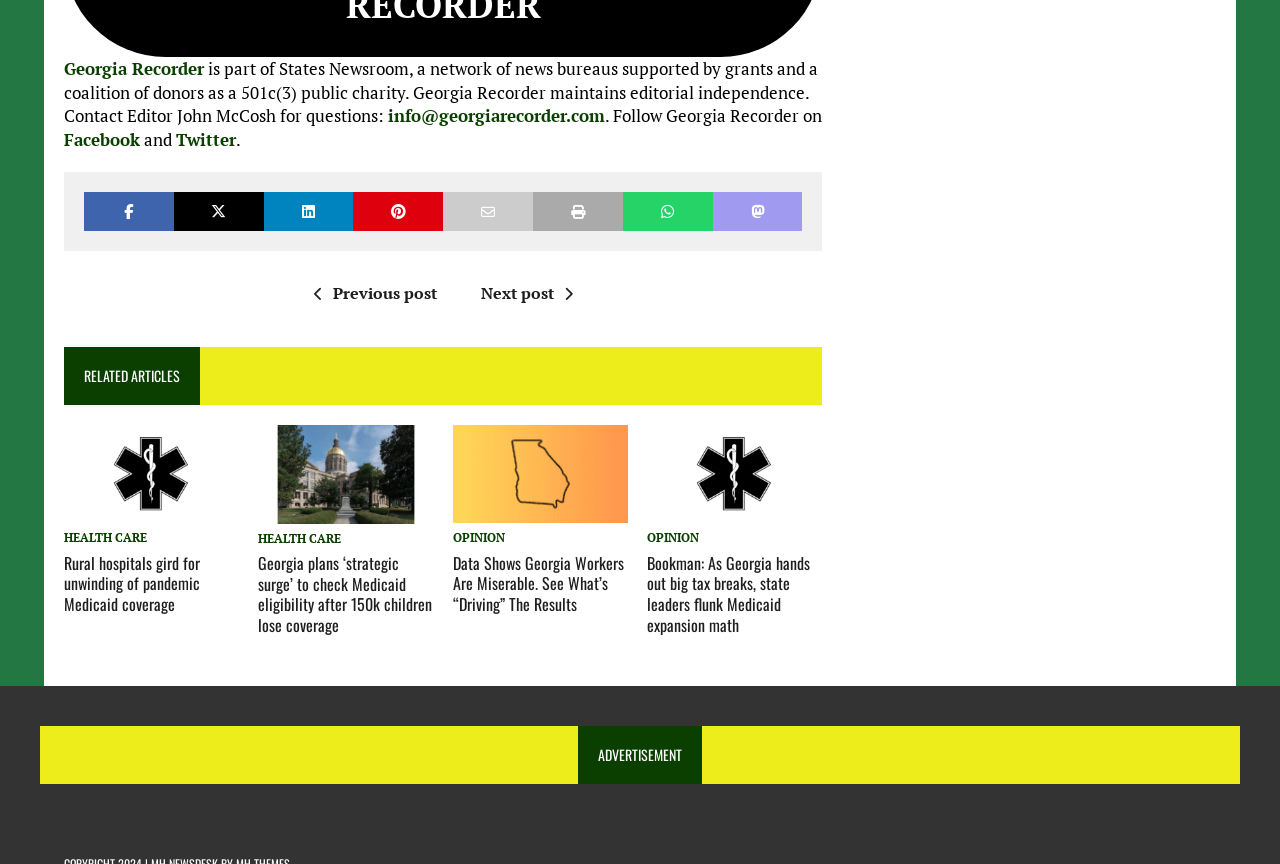Please identify the coordinates of the bounding box that should be clicked to fulfill this instruction: "Read the article about Rural hospitals gird for unwinding of pandemic Medicaid coverage".

[0.05, 0.637, 0.156, 0.713]